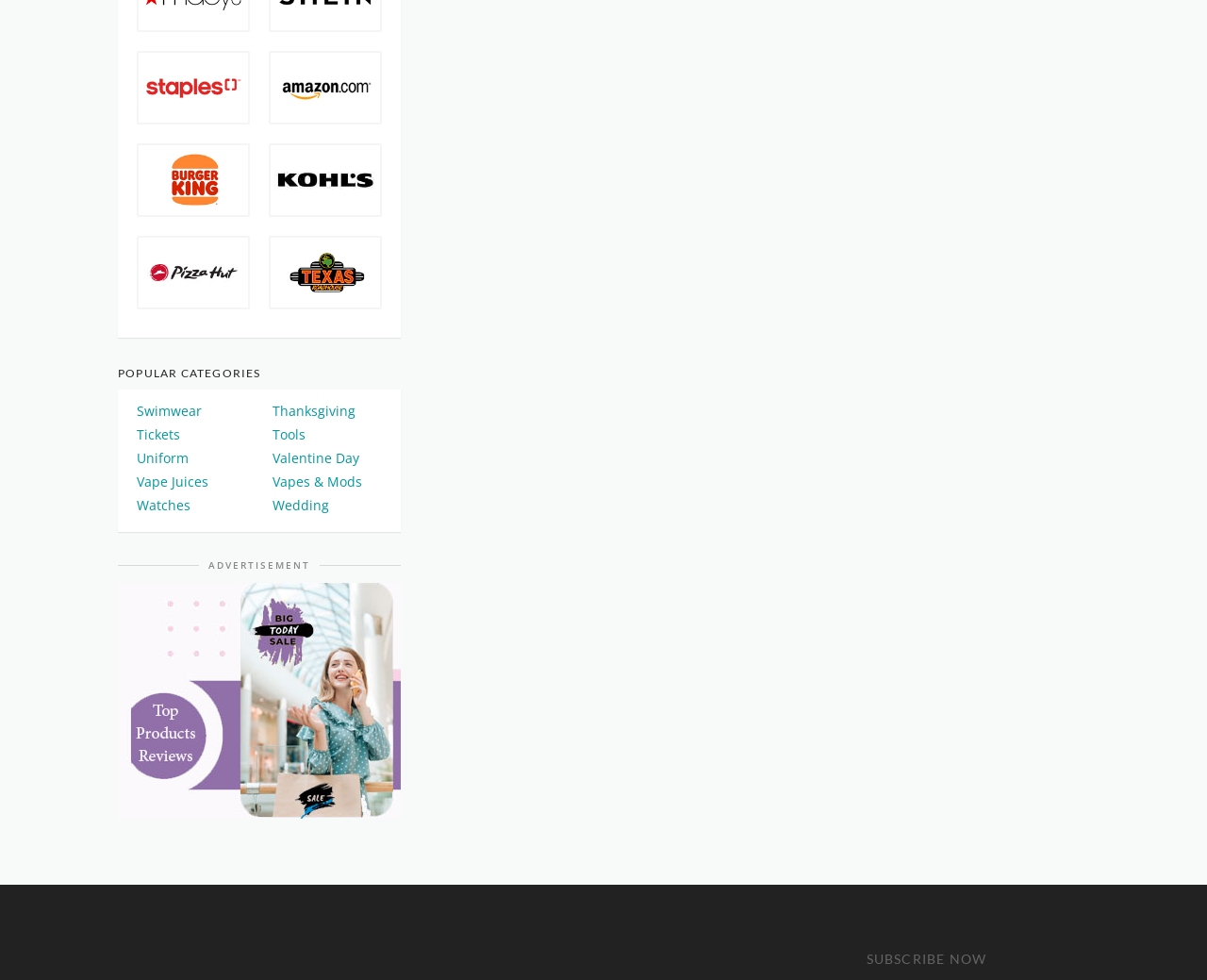Locate the bounding box coordinates of the clickable area to execute the instruction: "Browse Swimwear category". Provide the coordinates as four float numbers between 0 and 1, represented as [left, top, right, bottom].

[0.113, 0.41, 0.204, 0.43]